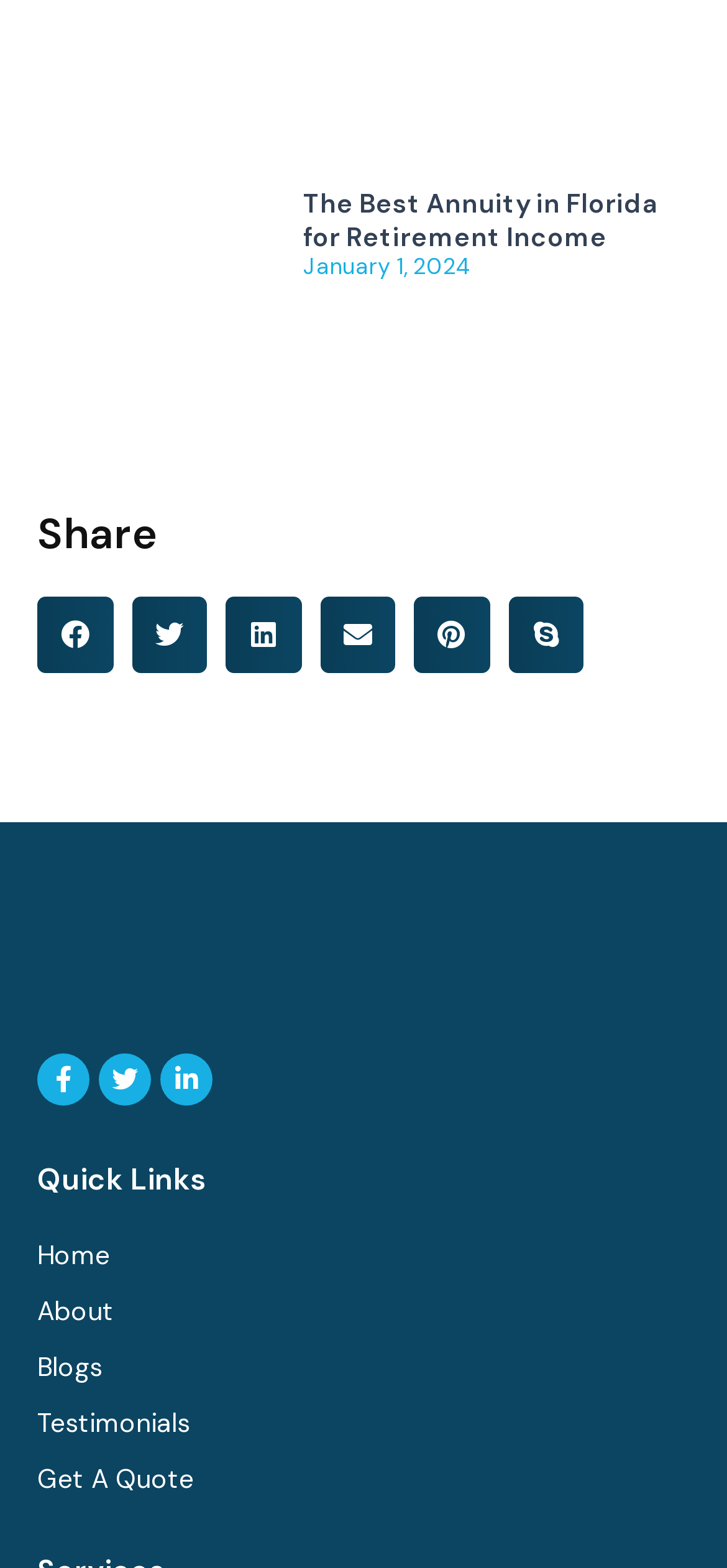Indicate the bounding box coordinates of the clickable region to achieve the following instruction: "Share on Facebook."

[0.051, 0.381, 0.155, 0.429]